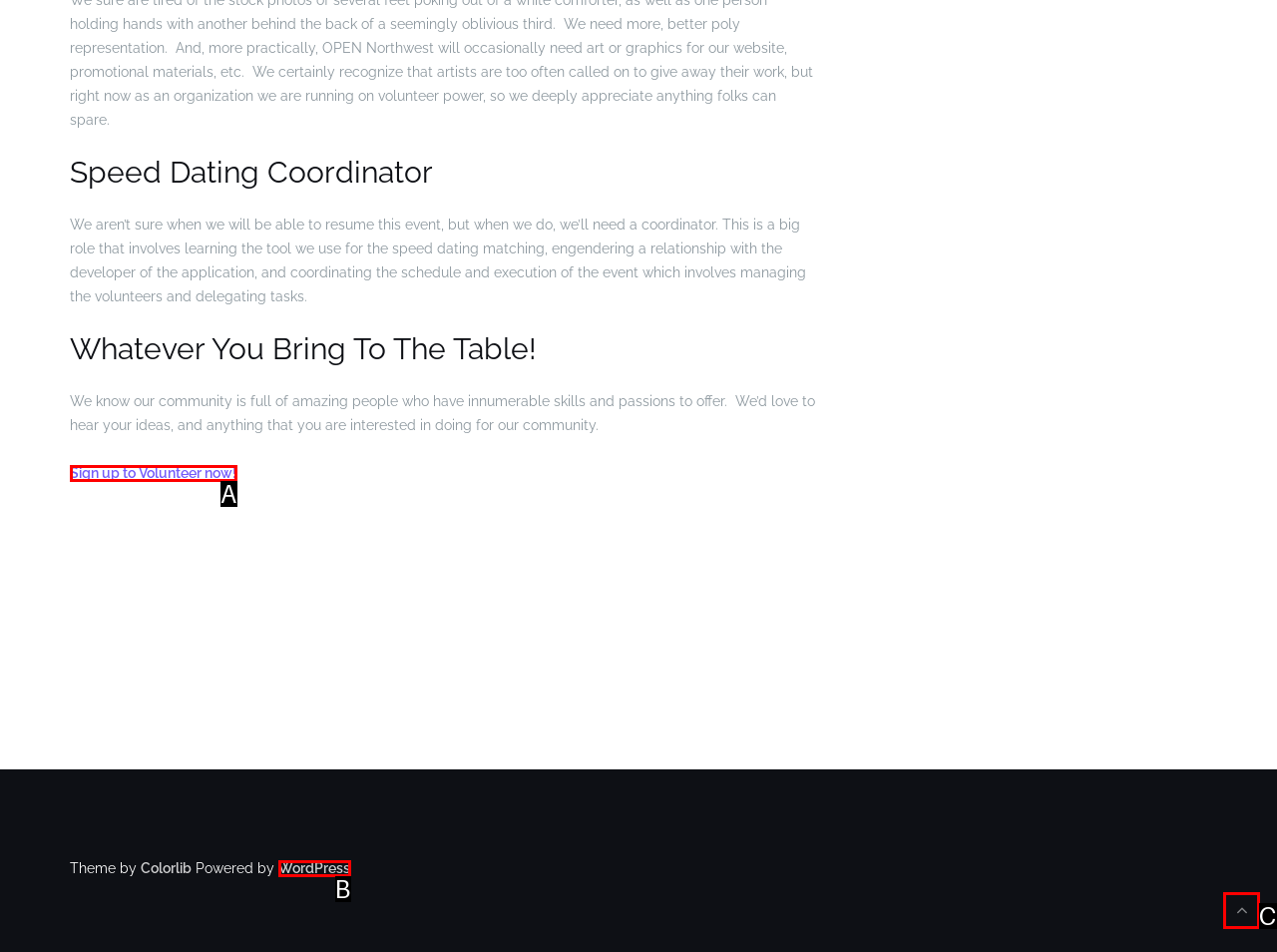From the given choices, identify the element that matches: Our Commitment
Answer with the letter of the selected option.

None